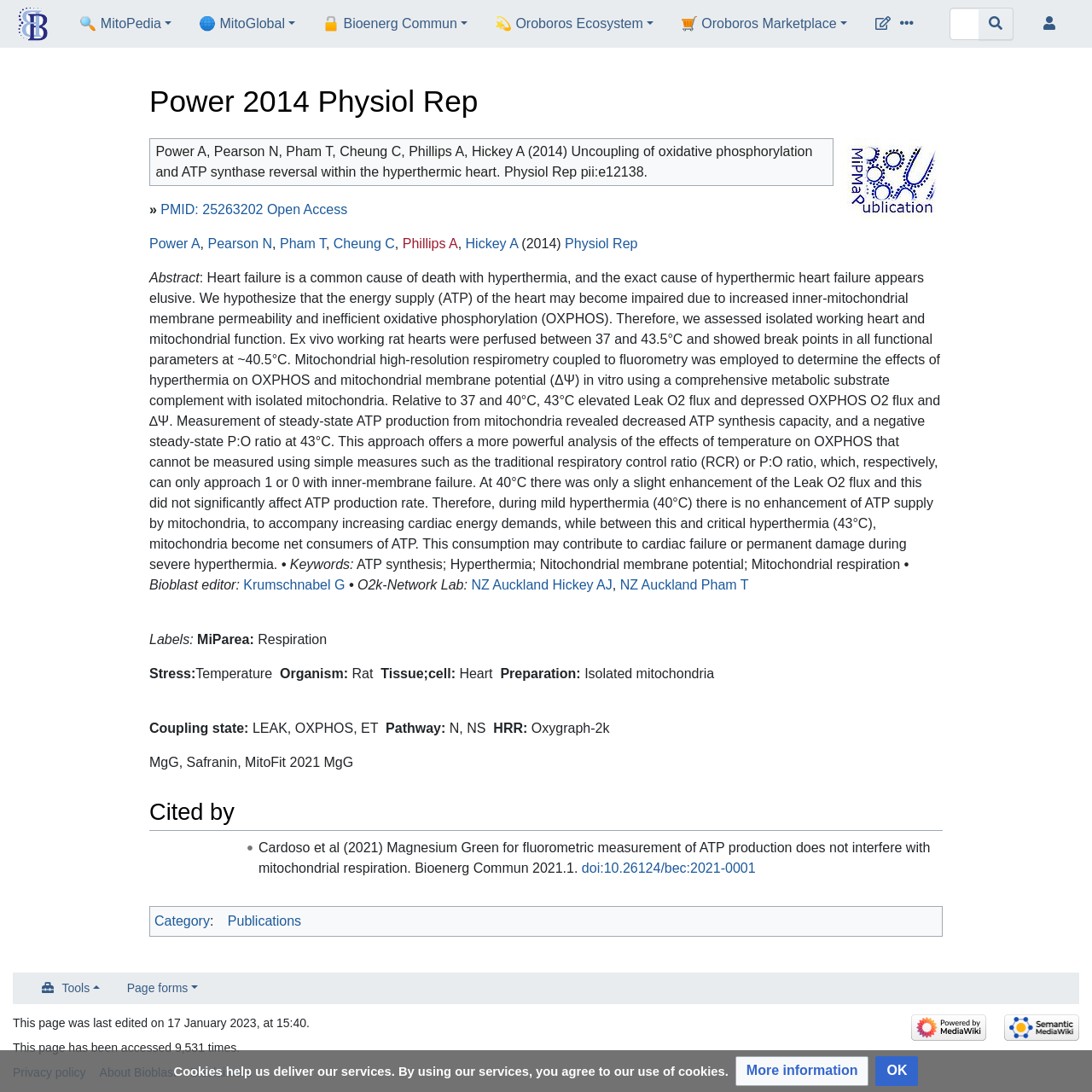How many keywords are listed?
Refer to the screenshot and answer in one word or phrase.

4